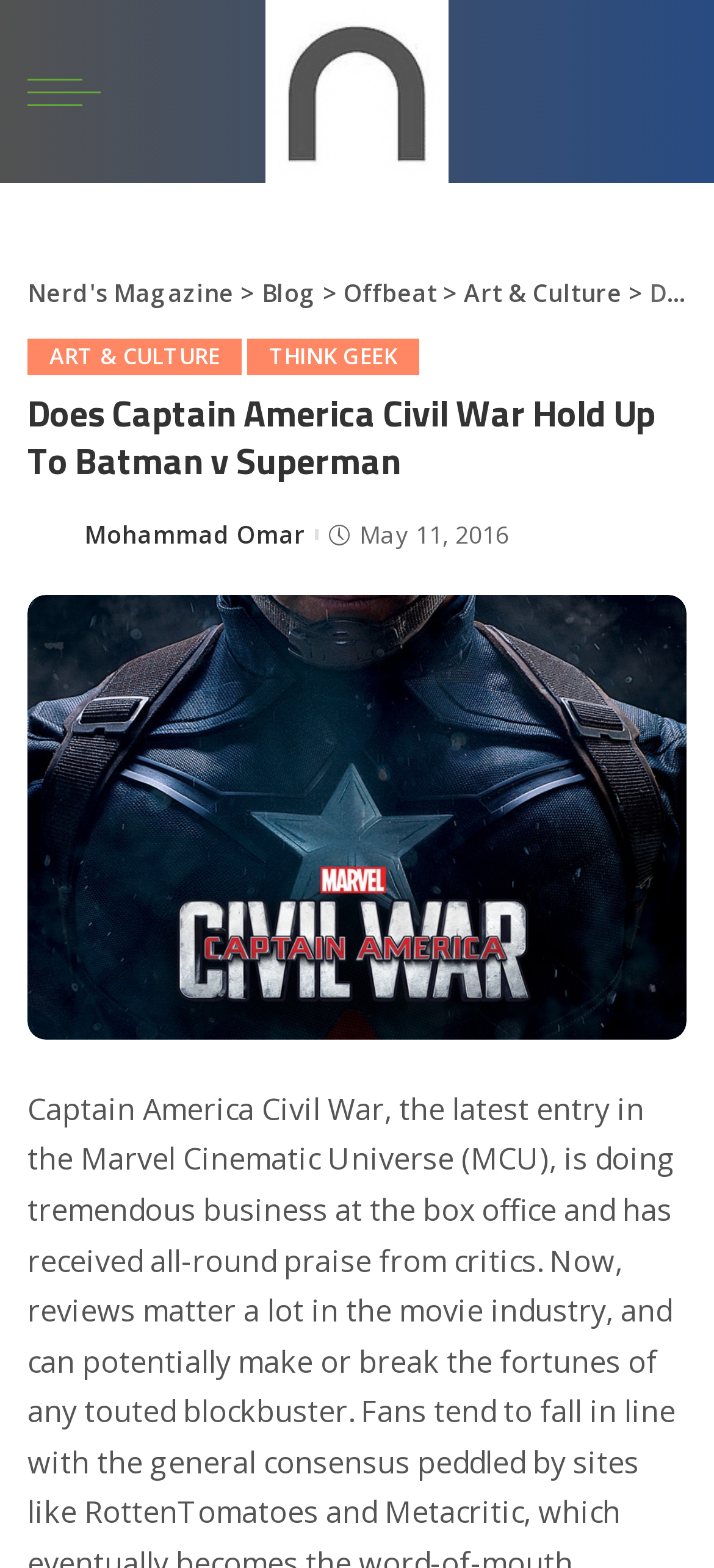Please specify the bounding box coordinates of the clickable region necessary for completing the following instruction: "Read the article about Captain America Civil War". The coordinates must consist of four float numbers between 0 and 1, i.e., [left, top, right, bottom].

[0.038, 0.249, 0.962, 0.309]